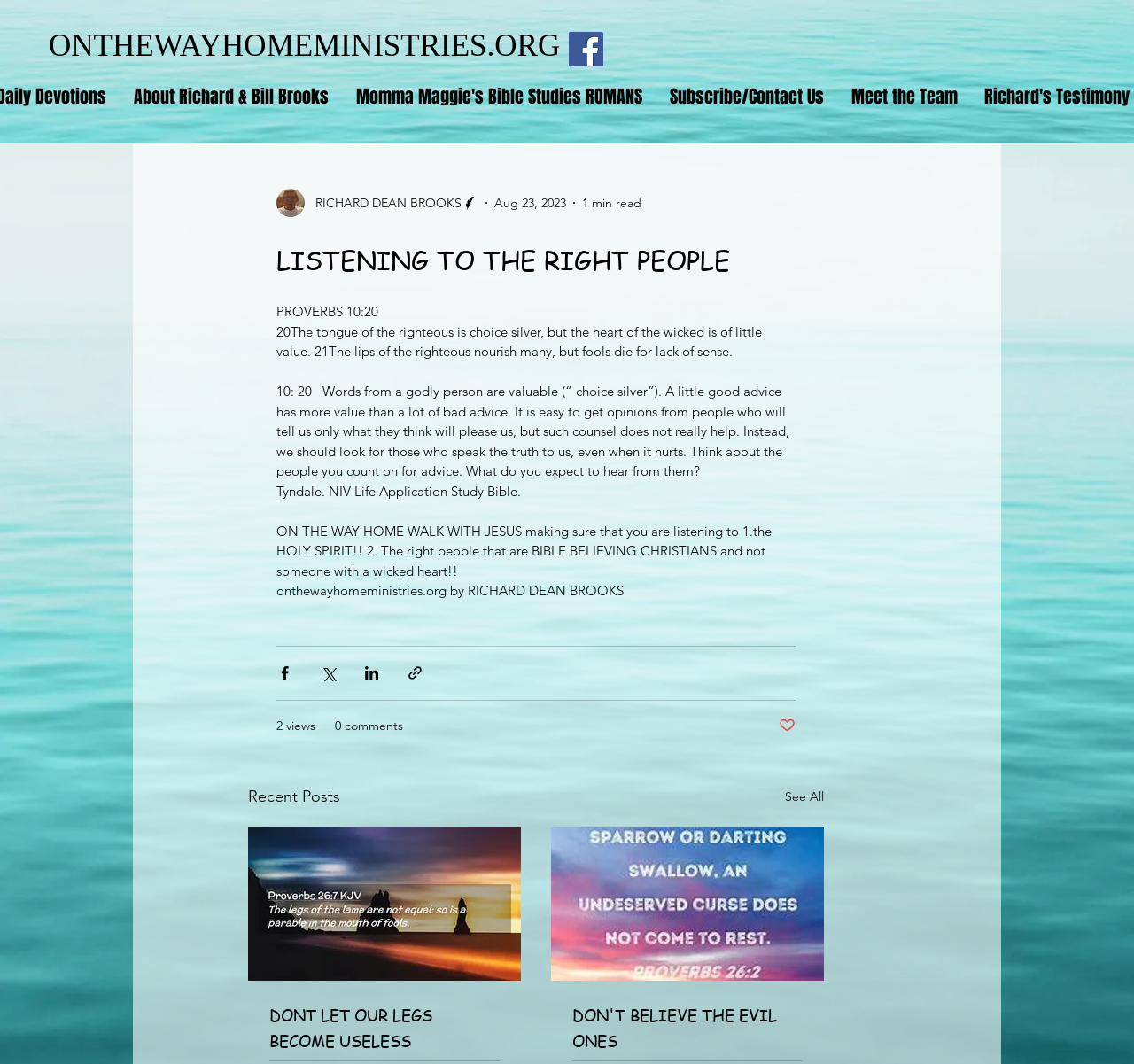What is the name of the writer?
From the details in the image, provide a complete and detailed answer to the question.

I found the writer's name by looking at the article section, where it says 'RICHARD DEAN BROOKS' next to the writer's picture.